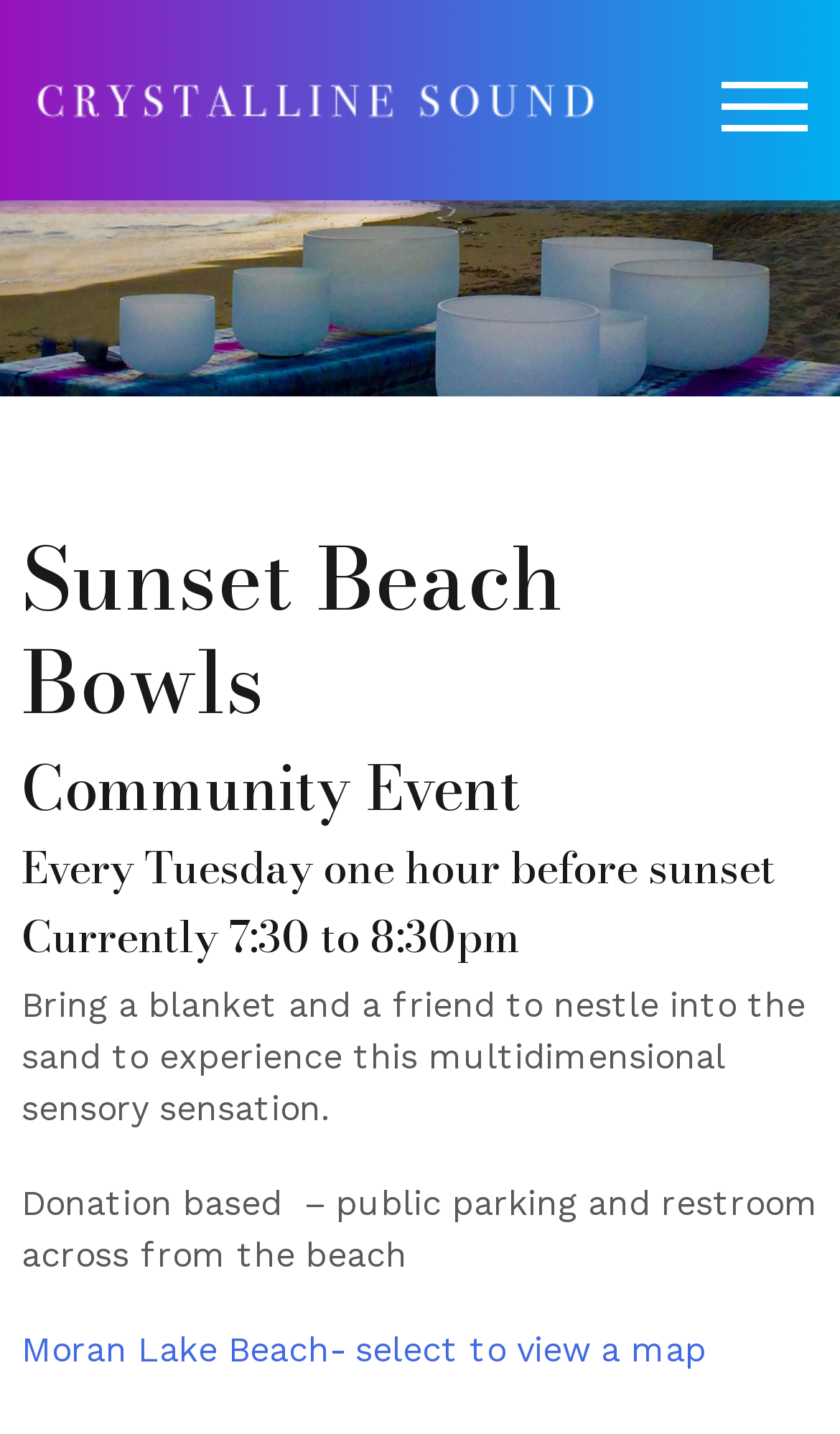Give a short answer to this question using one word or a phrase:
Where is the event located?

Moran Lake Beach